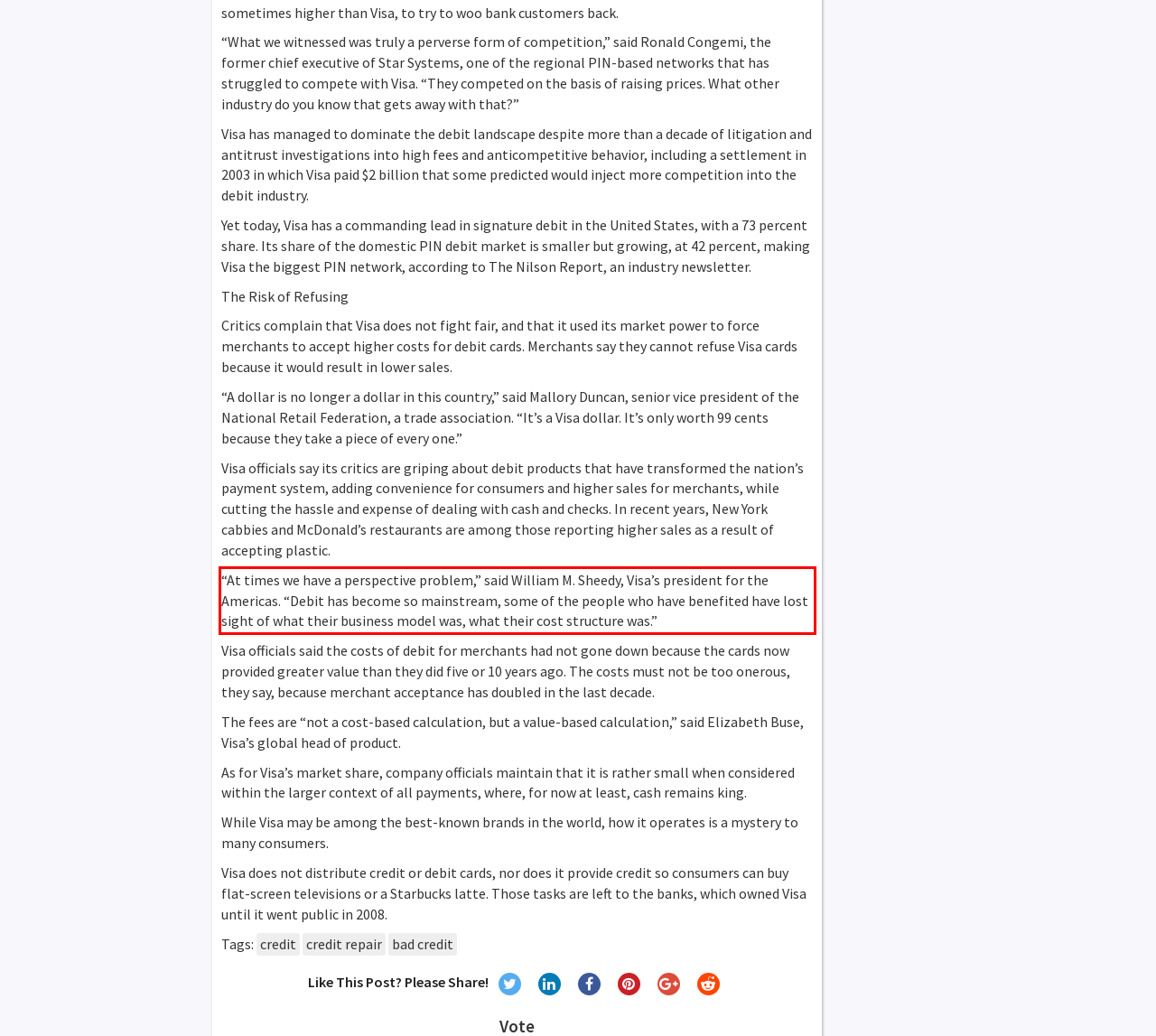You are given a screenshot showing a webpage with a red bounding box. Perform OCR to capture the text within the red bounding box.

“At times we have a perspective problem,” said William M. Sheedy, Visa’s president for the Americas. “Debit has become so mainstream, some of the people who have benefited have lost sight of what their business model was, what their cost structure was.”